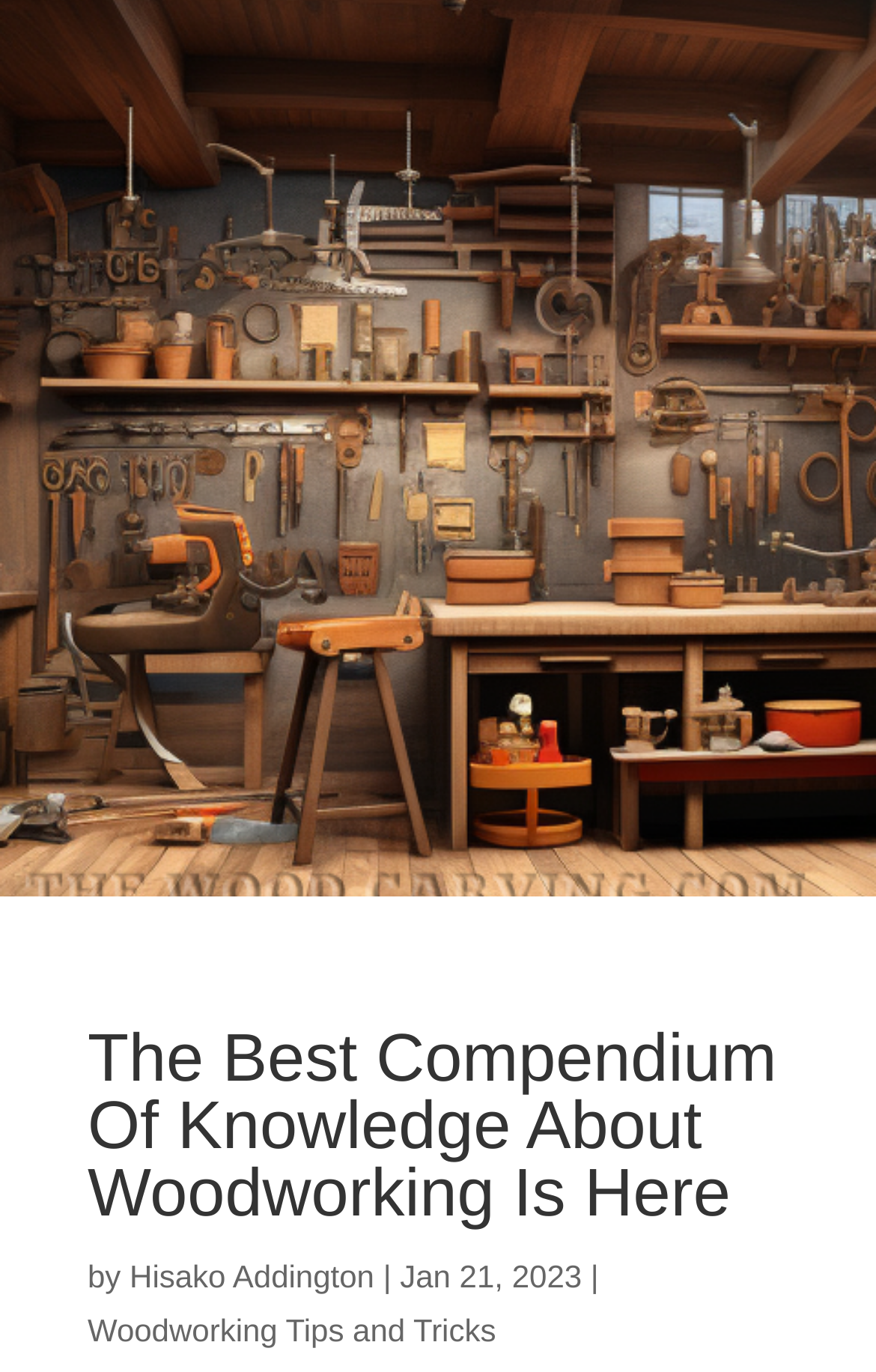Identify the bounding box coordinates for the UI element described as: "Woodworking Tips and Tricks".

[0.1, 0.956, 0.566, 0.982]